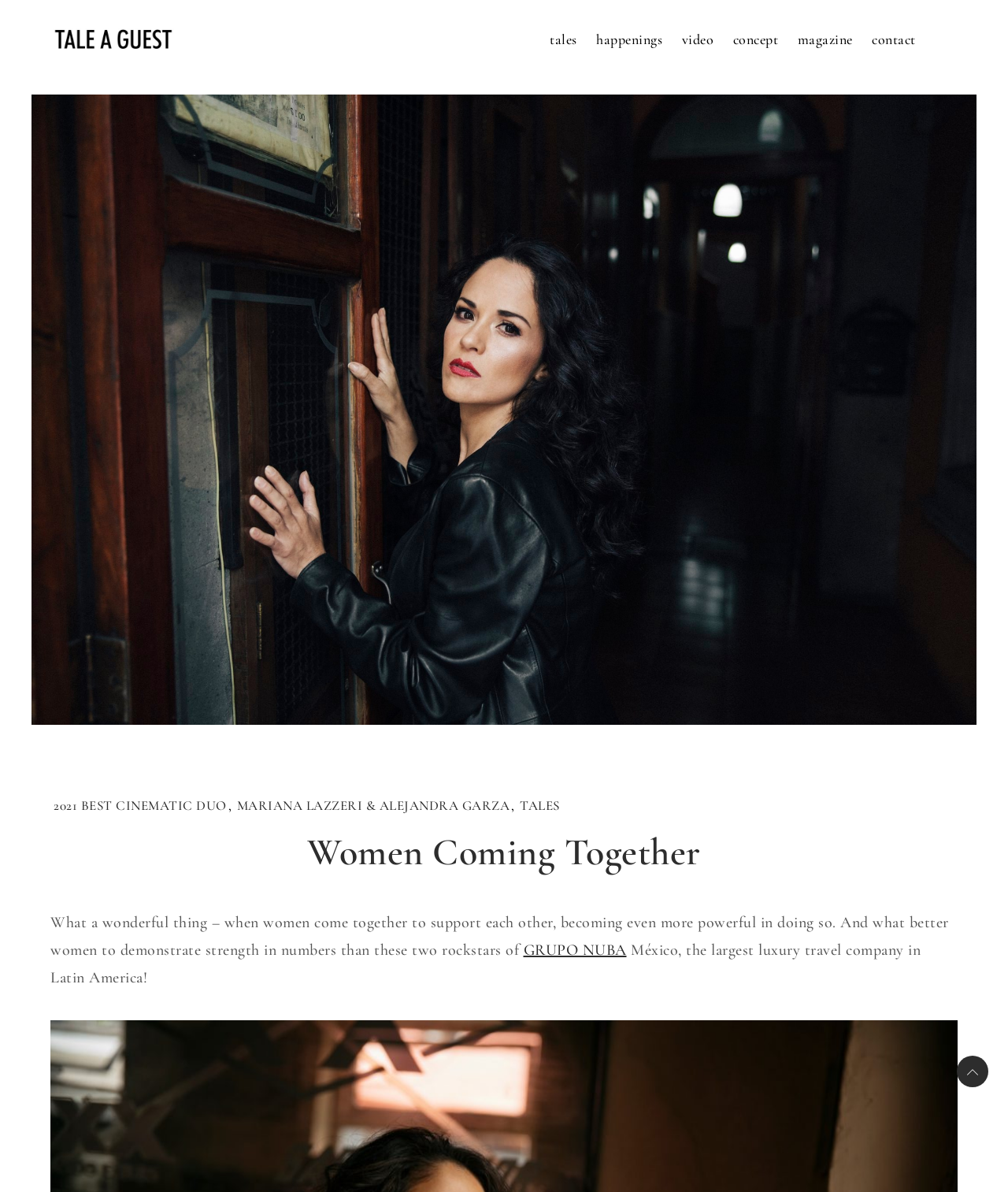Please find the bounding box coordinates of the element that needs to be clicked to perform the following instruction: "Visit the magazine page". The bounding box coordinates should be four float numbers between 0 and 1, represented as [left, top, right, bottom].

[0.783, 0.0, 0.854, 0.066]